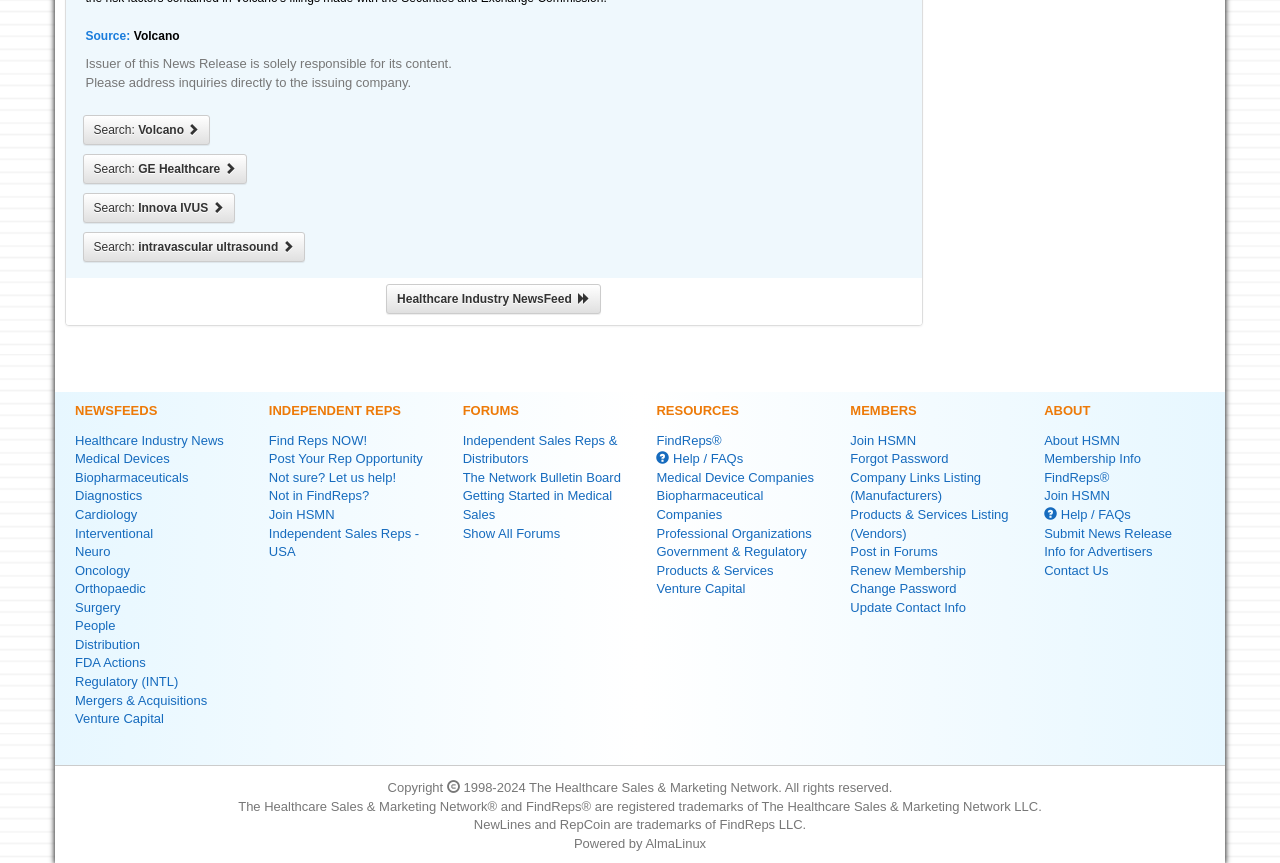What is the copyright year range?
Give a one-word or short-phrase answer derived from the screenshot.

1998-2024